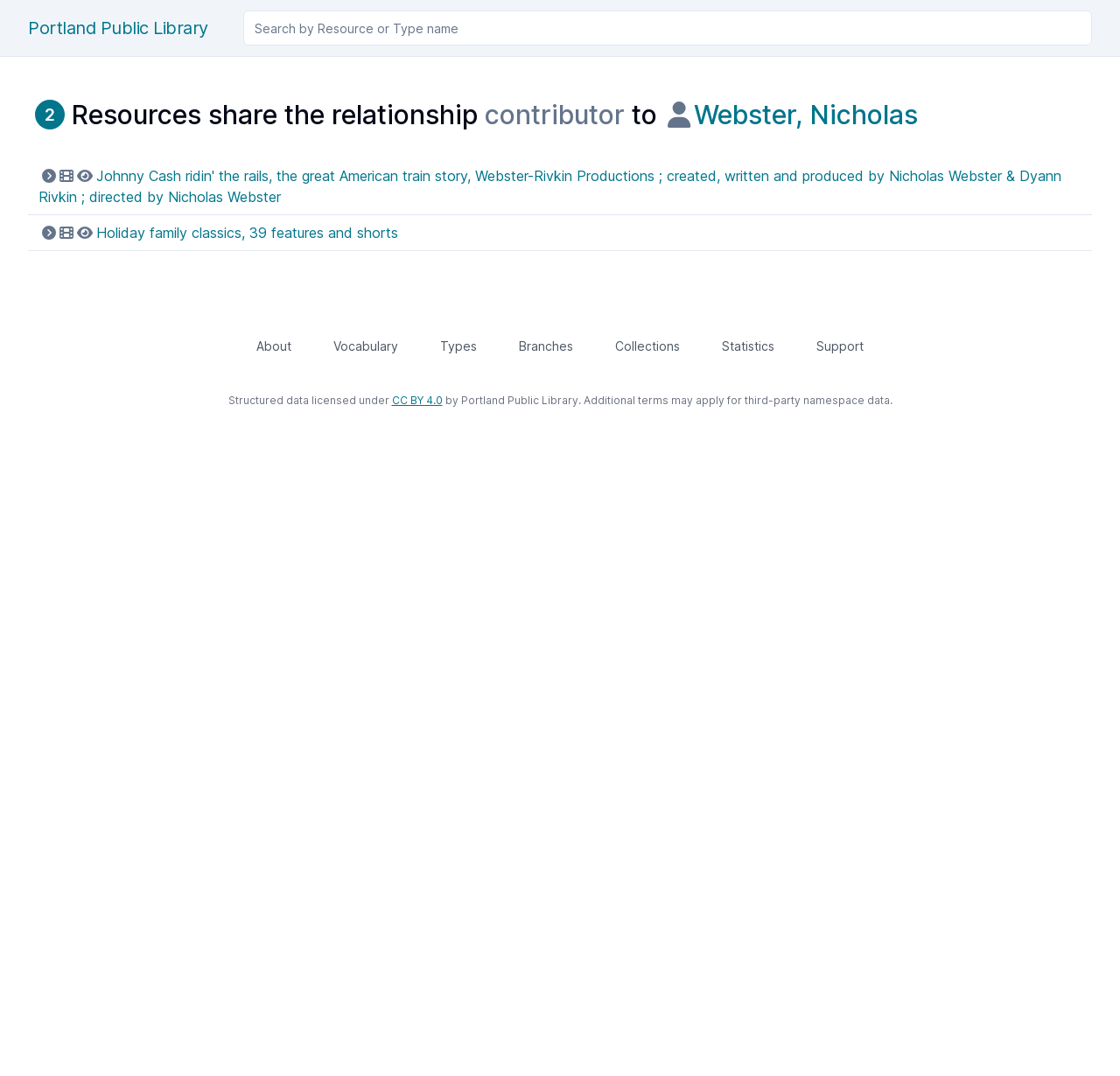What is the relationship between Webster and the resources listed?
Please answer the question with as much detail as possible using the screenshot.

The heading element below the search box reads 'Resources share the relationship contributor to Webster, Nicholas'. This indicates that the resources listed below have a contributor relationship with Webster, Nicholas.